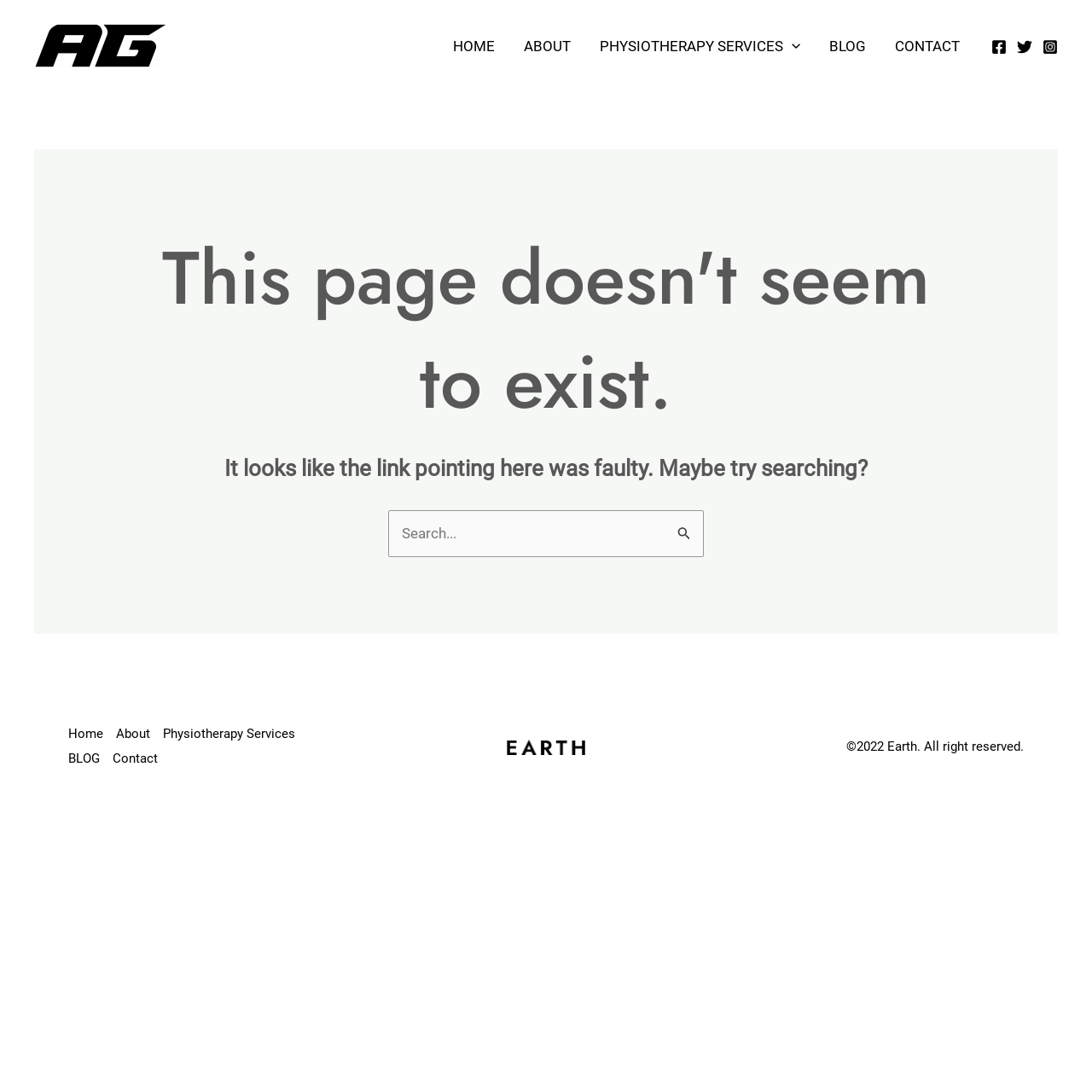From the element description parent_node: Search for: value="Search", predict the bounding box coordinates of the UI element. The coordinates must be specified in the format (top-left x, top-left y, bottom-right x, bottom-right y) and should be within the 0 to 1 range.

[0.609, 0.467, 0.645, 0.5]